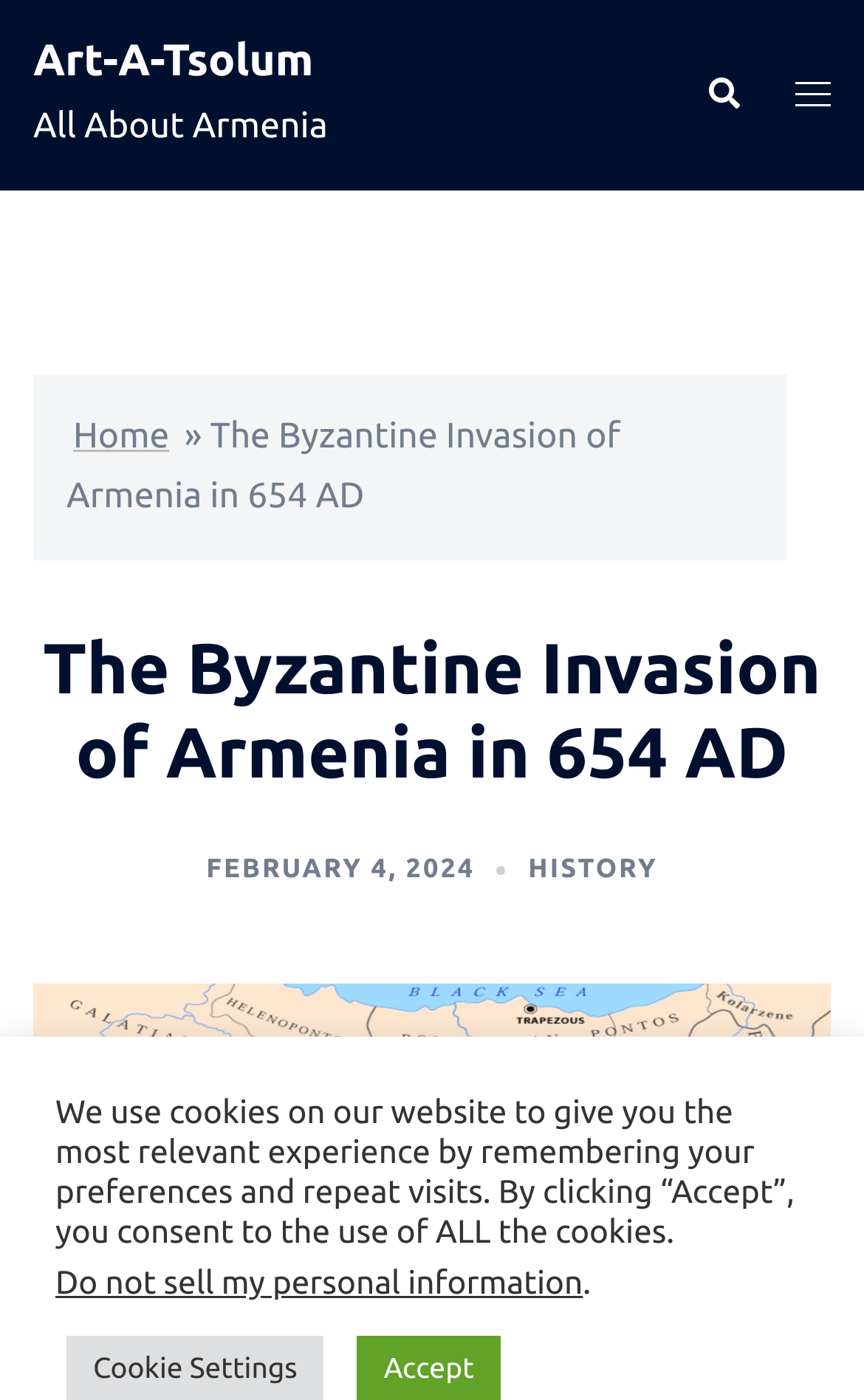Please give a concise answer to this question using a single word or phrase: 
What is the topic of the current article?

The Byzantine Invasion of Armenia